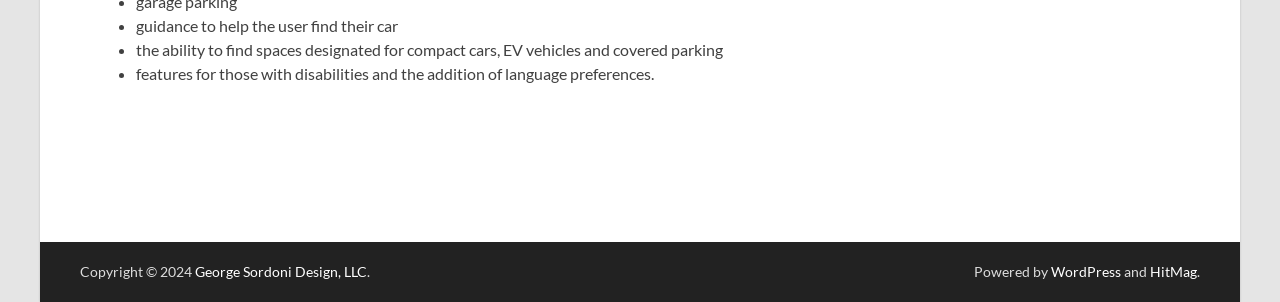Locate the bounding box of the UI element based on this description: "George Sordoni Design, LLC". Provide four float numbers between 0 and 1 as [left, top, right, bottom].

[0.152, 0.871, 0.287, 0.928]